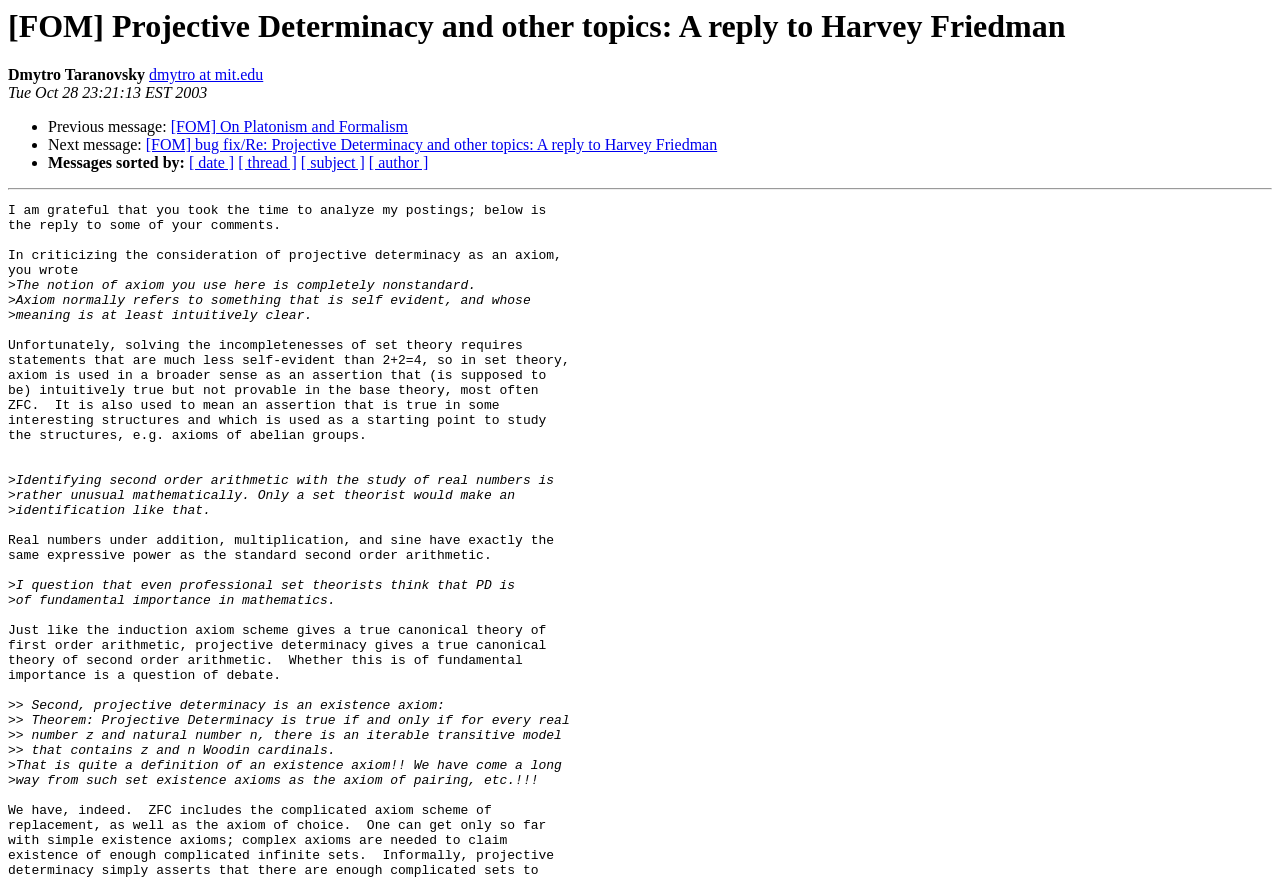Give a short answer using one word or phrase for the question:
What is the date of this message?

Tue Oct 28 23:21:13 EST 2003